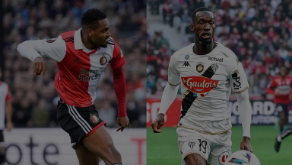Use a single word or phrase to answer the question:
What is the atmosphere of the crowd in the background?

lively